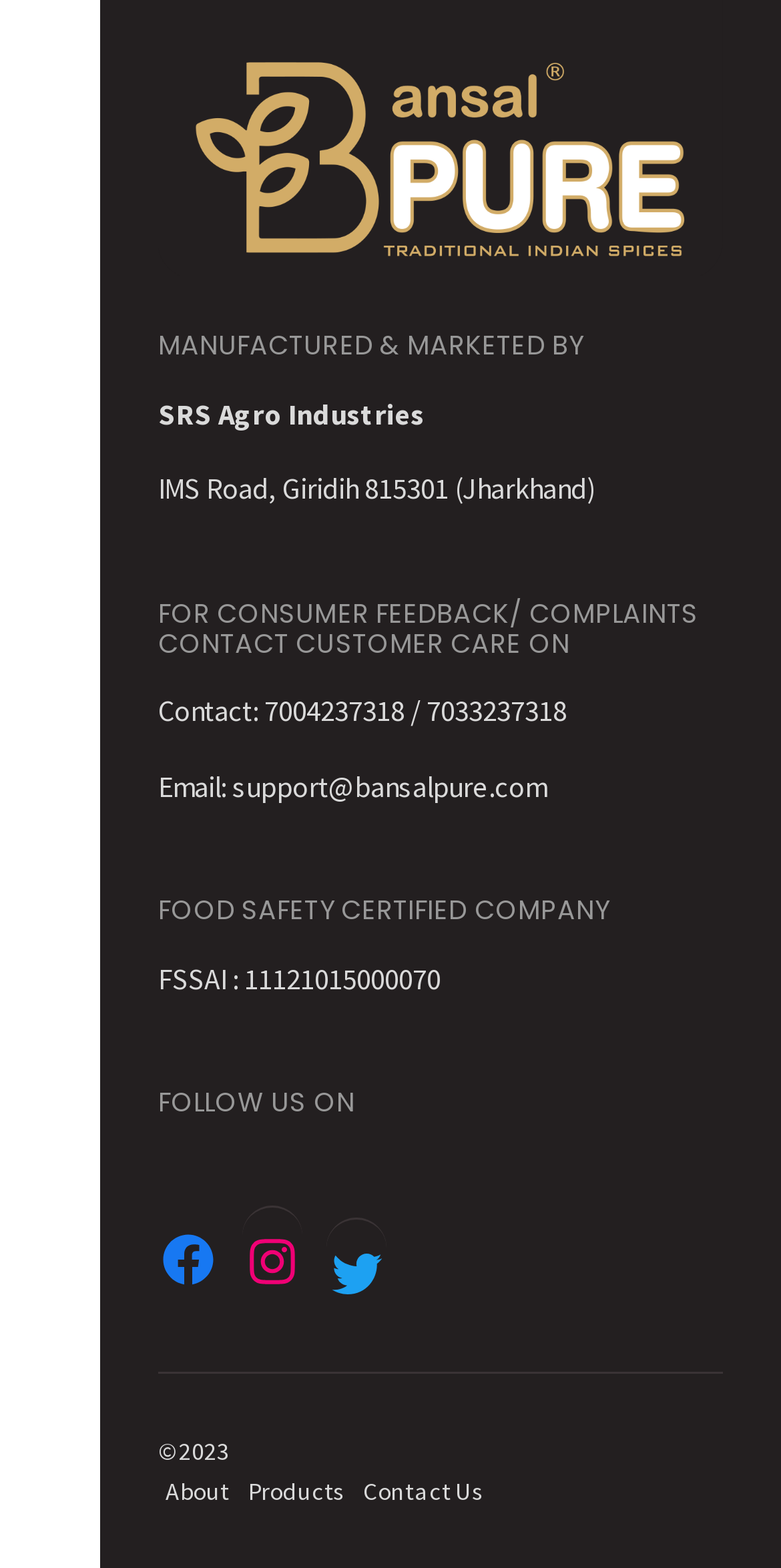What is the copyright year?
Relying on the image, give a concise answer in one word or a brief phrase.

2023